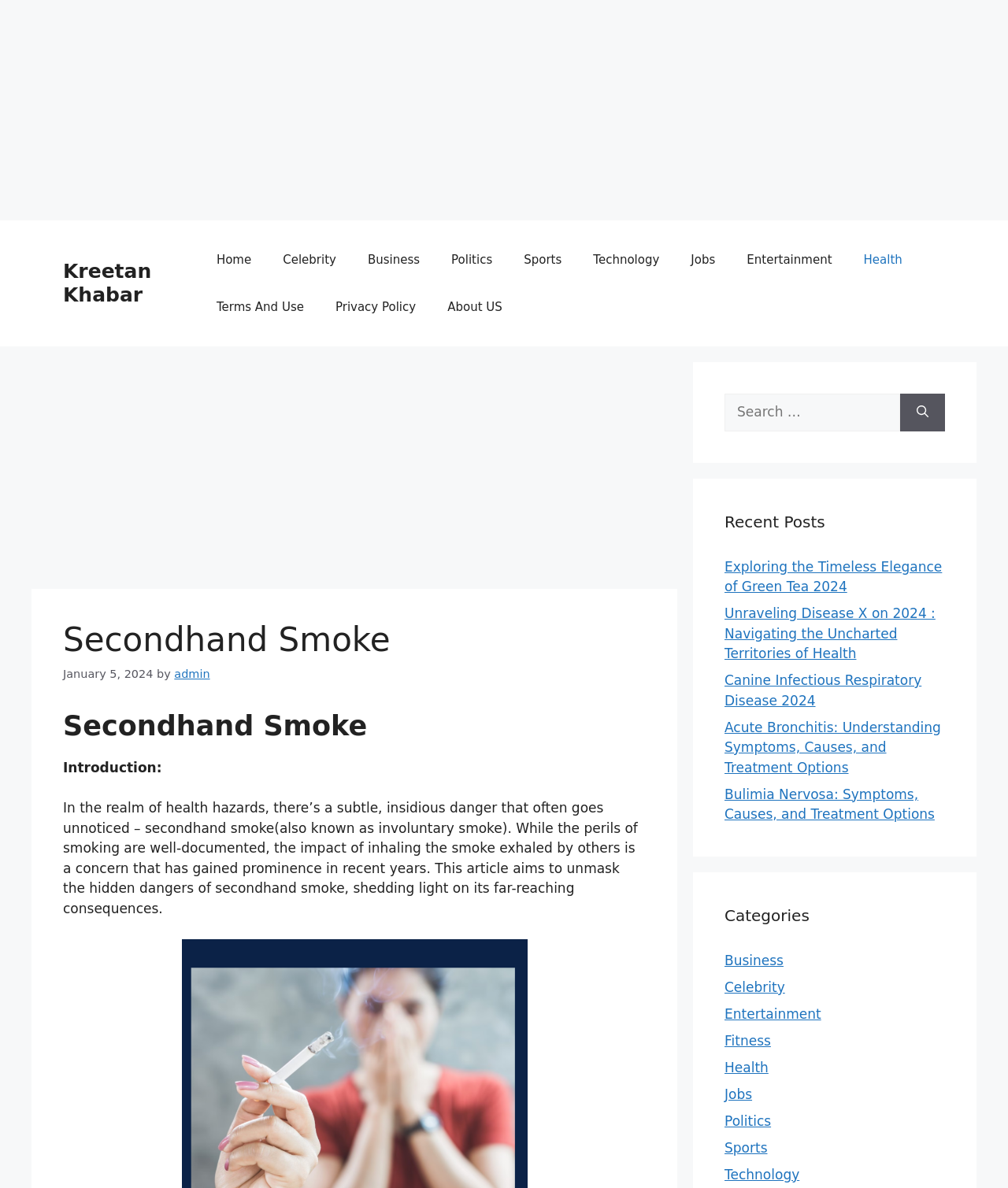Refer to the image and provide an in-depth answer to the question:
How many recent posts are listed?

I counted the number of recent posts listed by looking at the recent posts section of the webpage. There are 5 recent posts listed, including 'Exploring the Timeless Elegance of Green Tea 2024', 'Unraveling Disease X on 2024 : Navigating the Uncharted Territories of Health', 'Canine Infectious Respiratory Disease 2024', 'Acute Bronchitis: Understanding Symptoms, Causes, and Treatment Options', and 'Bulimia Nervosa: Symptoms, Causes, and Treatment Options'.